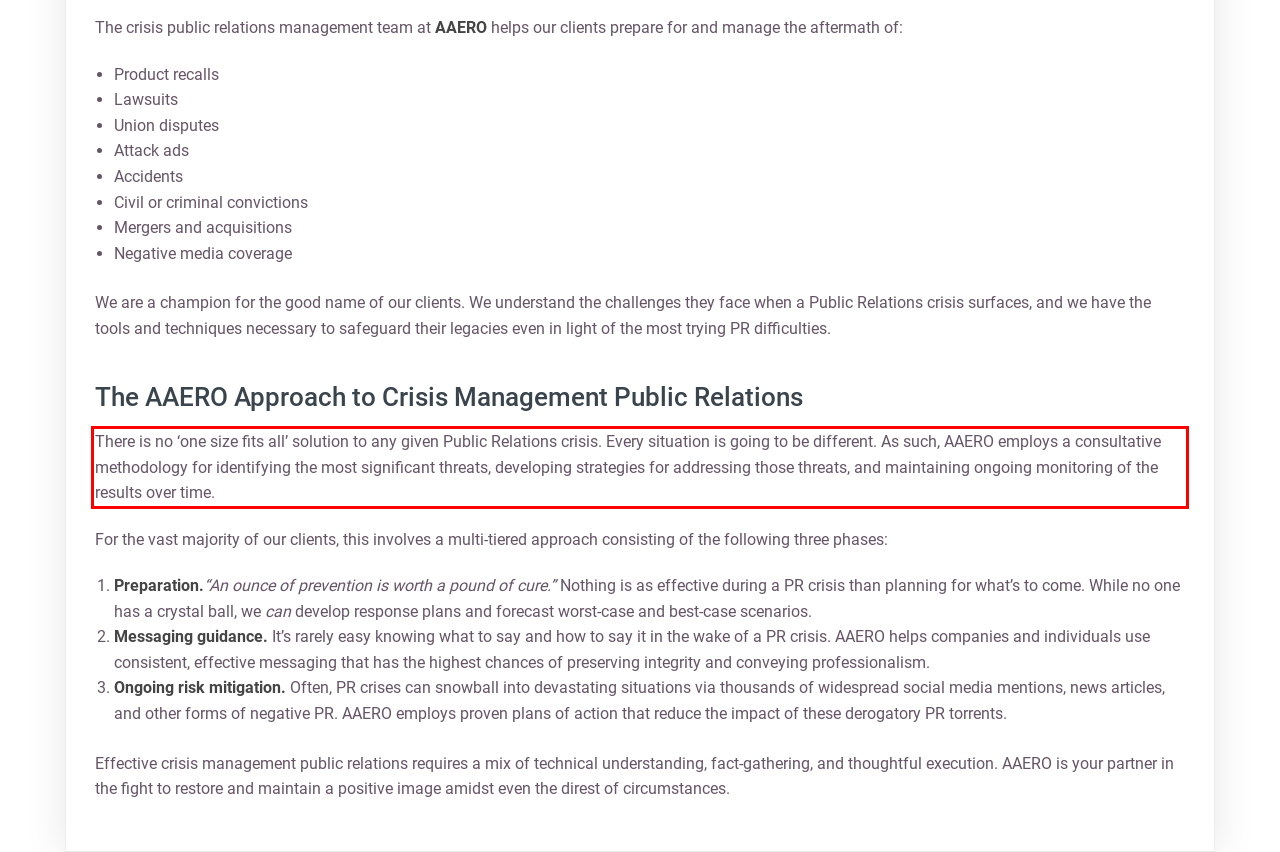You are presented with a webpage screenshot featuring a red bounding box. Perform OCR on the text inside the red bounding box and extract the content.

There is no ‘one size fits all’ solution to any given Public Relations crisis. Every situation is going to be different. As such, AAERO employs a consultative methodology for identifying the most significant threats, developing strategies for addressing those threats, and maintaining ongoing monitoring of the results over time.